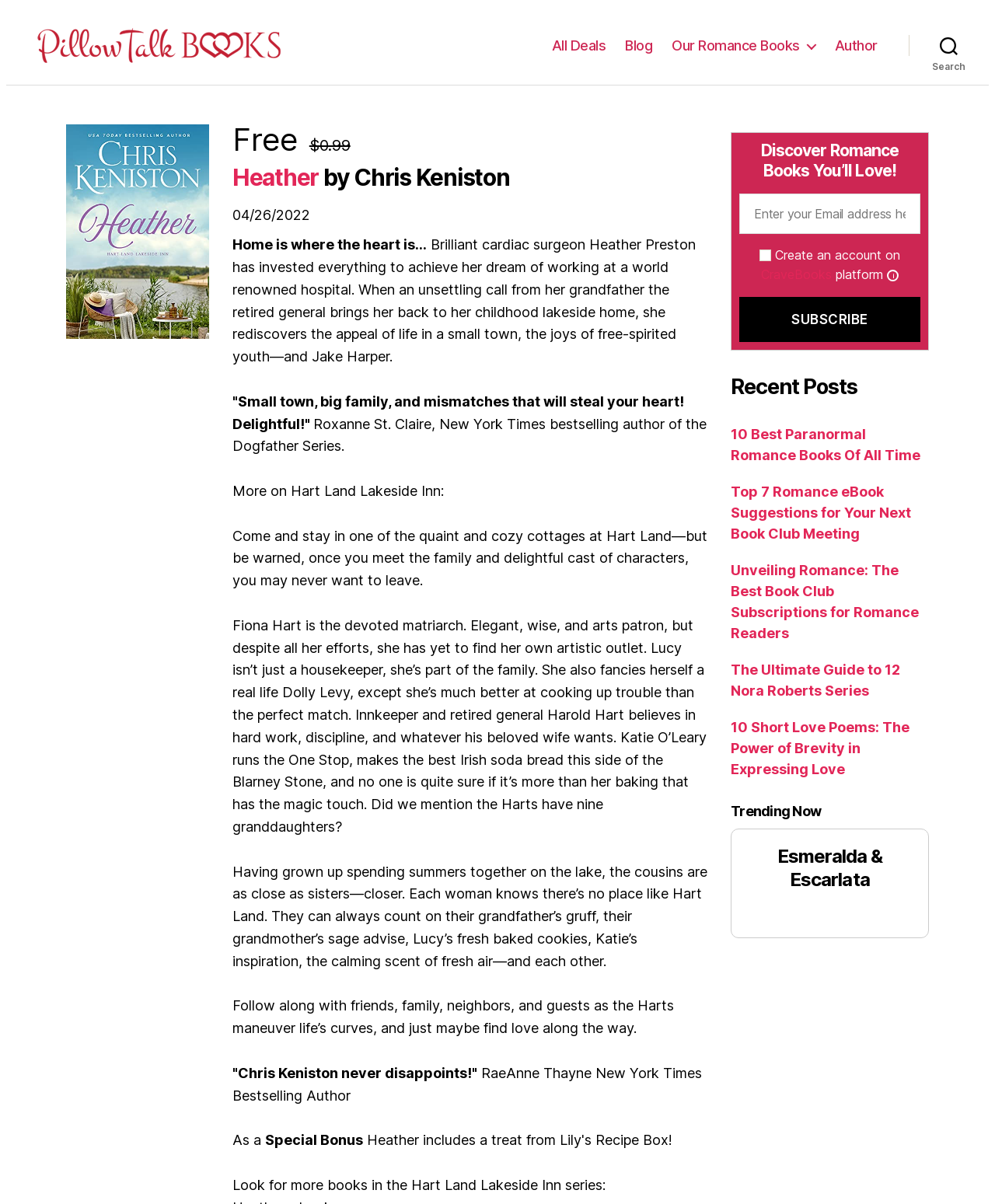Identify the bounding box coordinates of the element that should be clicked to fulfill this task: "Subscribe to the newsletter". The coordinates should be provided as four float numbers between 0 and 1, i.e., [left, top, right, bottom].

[0.743, 0.247, 0.925, 0.284]